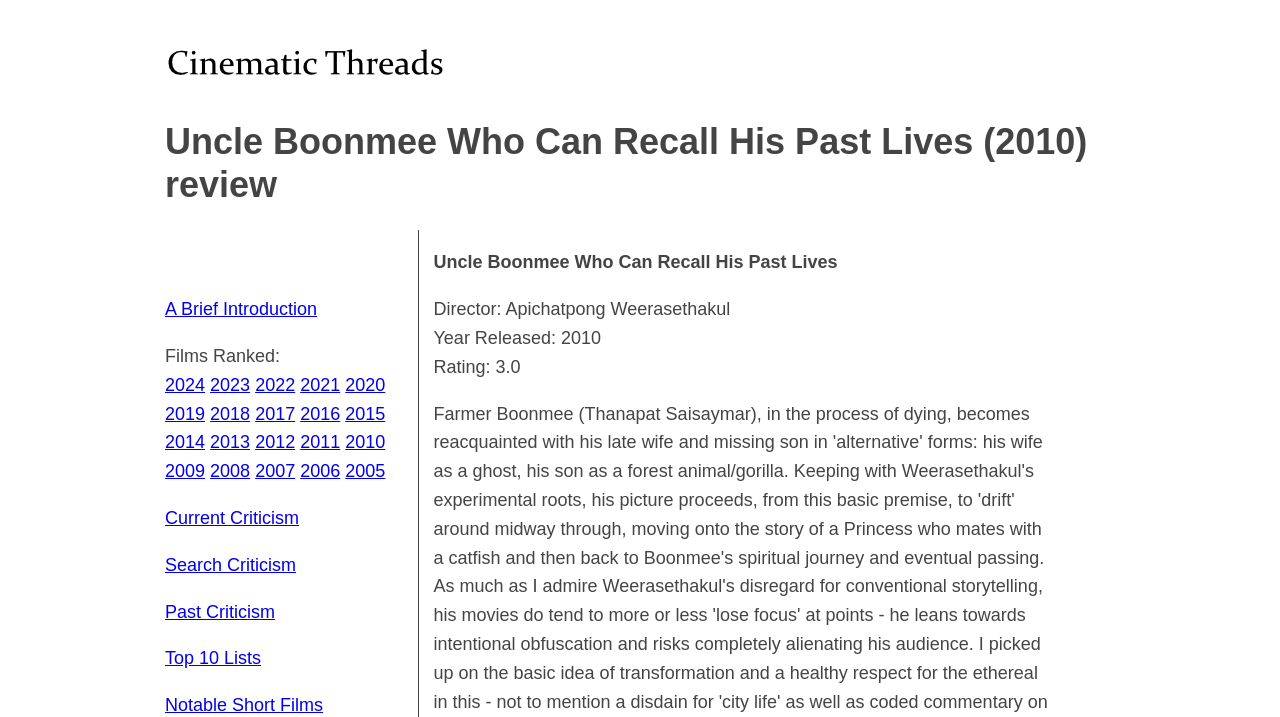Please answer the following question using a single word or phrase: 
What is the name of the movie?

Uncle Boonmee Who Can Recall His Past Lives